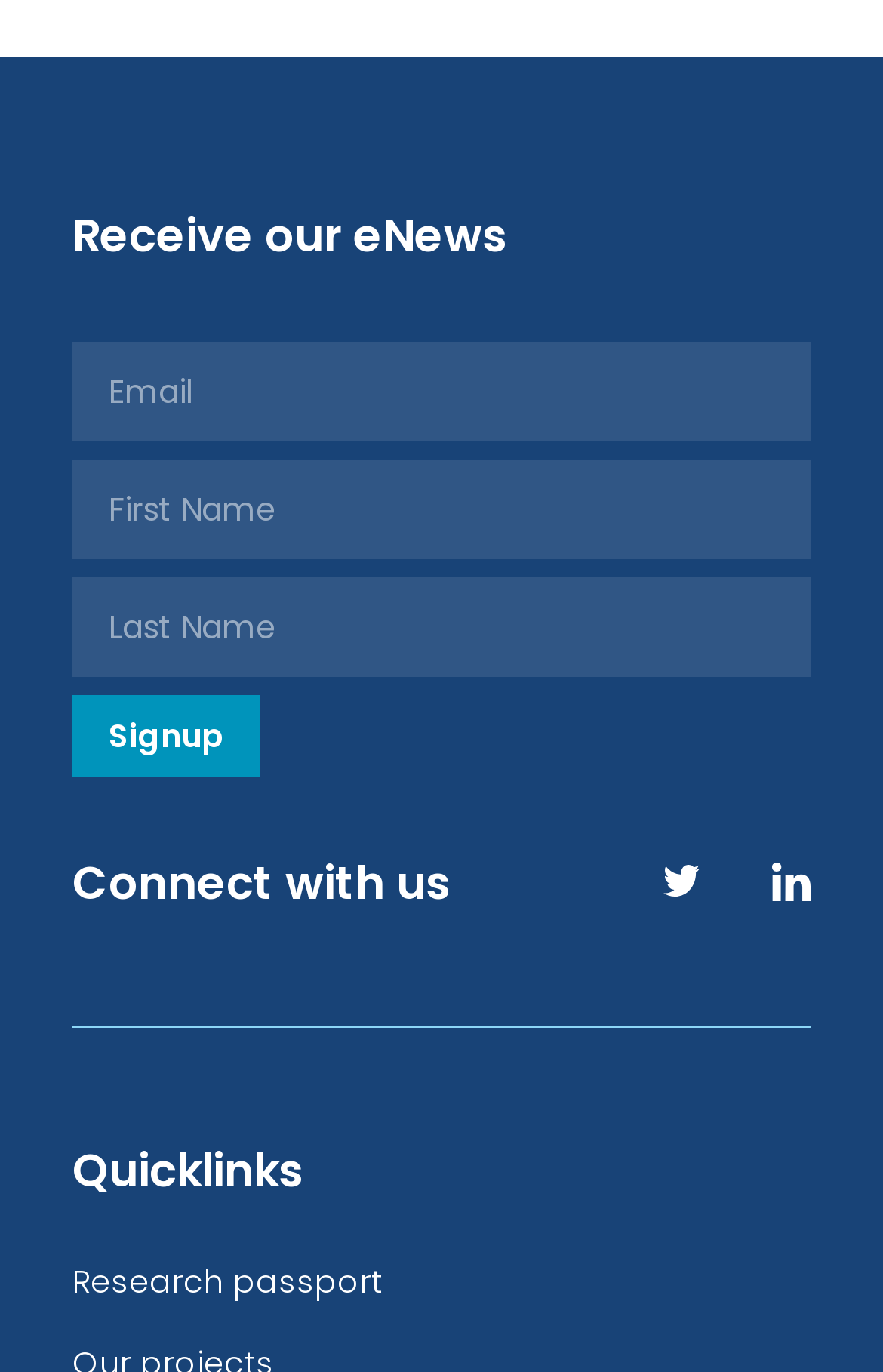Can you find the bounding box coordinates of the area I should click to execute the following instruction: "View Research passport"?

[0.082, 0.917, 0.433, 0.95]